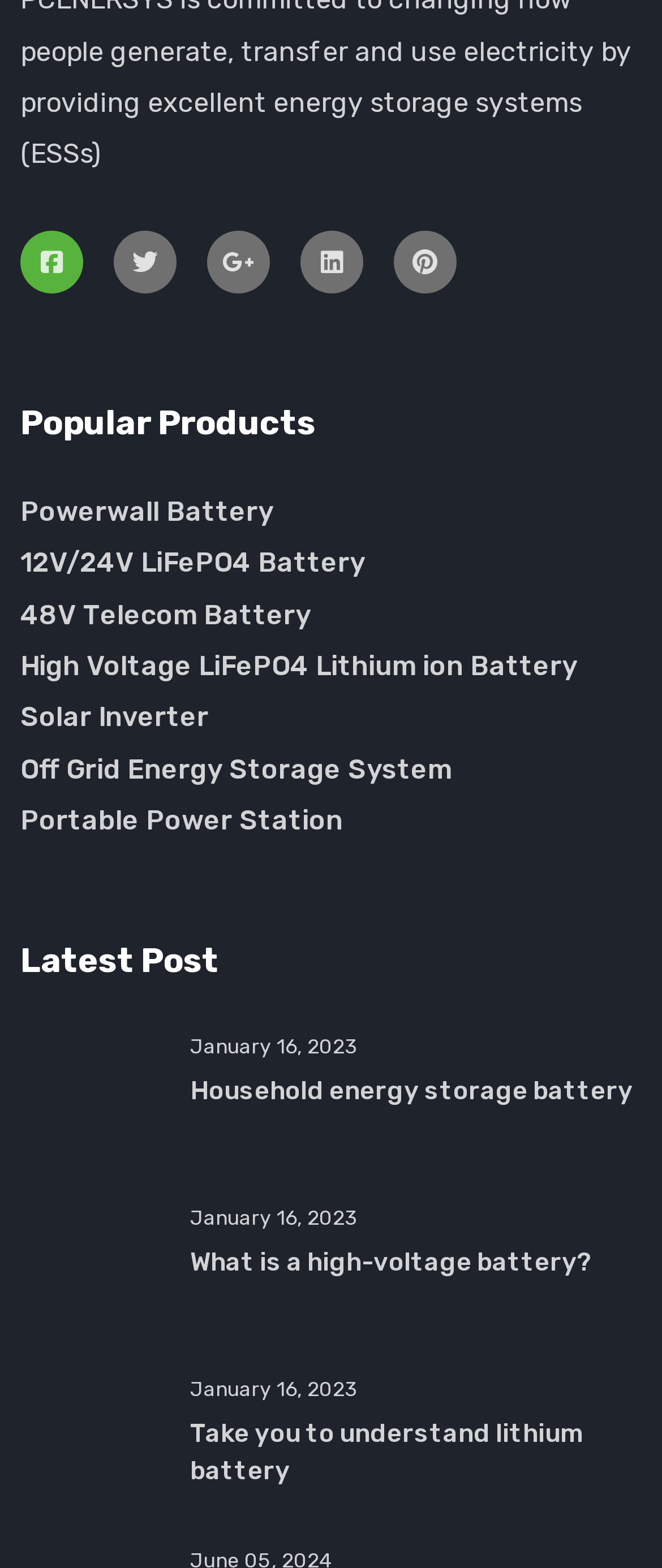Please answer the following question using a single word or phrase: 
How many latest posts are displayed?

3